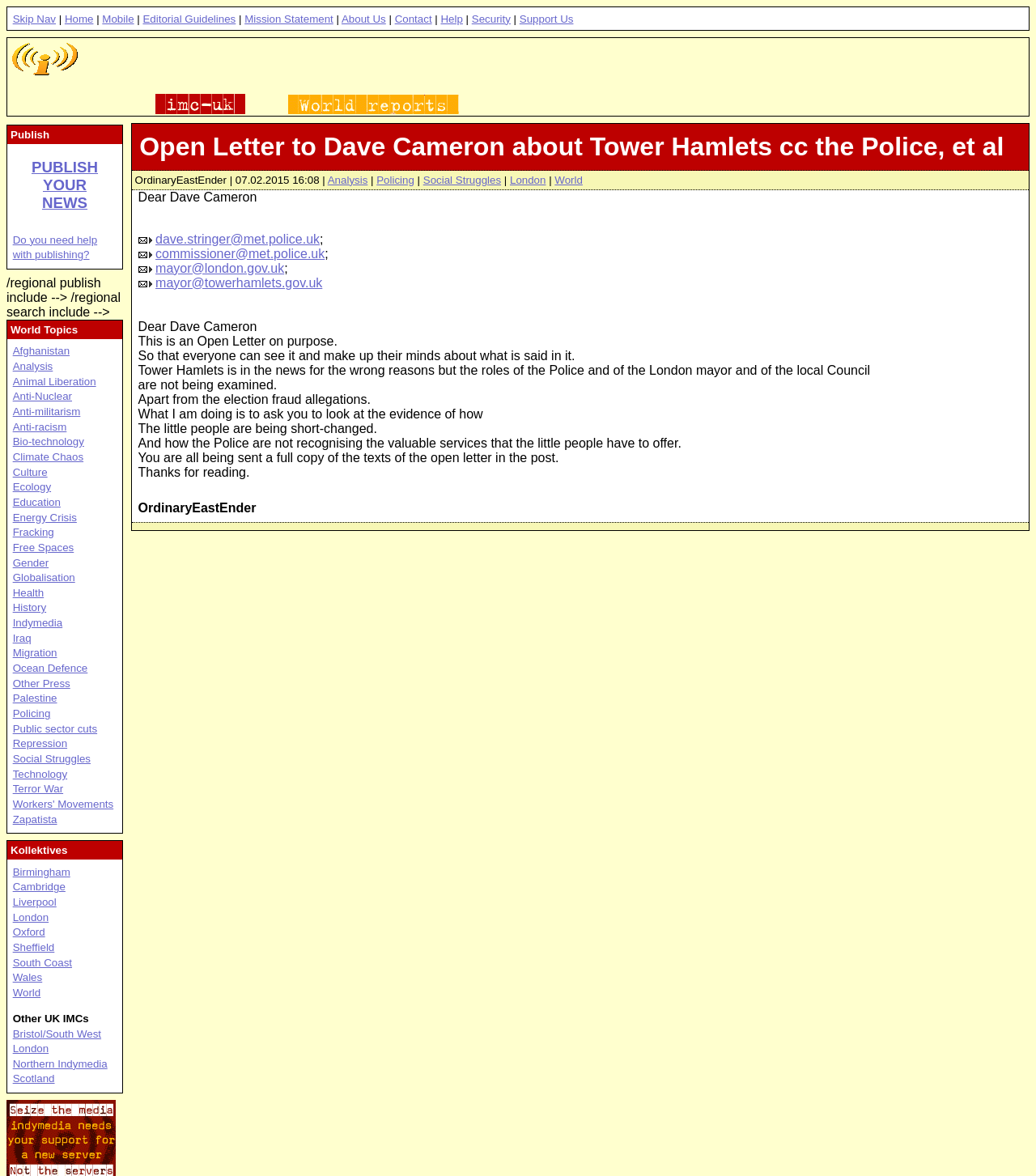Find the bounding box coordinates of the element's region that should be clicked in order to follow the given instruction: "Click on the 'Home' link". The coordinates should consist of four float numbers between 0 and 1, i.e., [left, top, right, bottom].

[0.062, 0.011, 0.09, 0.021]